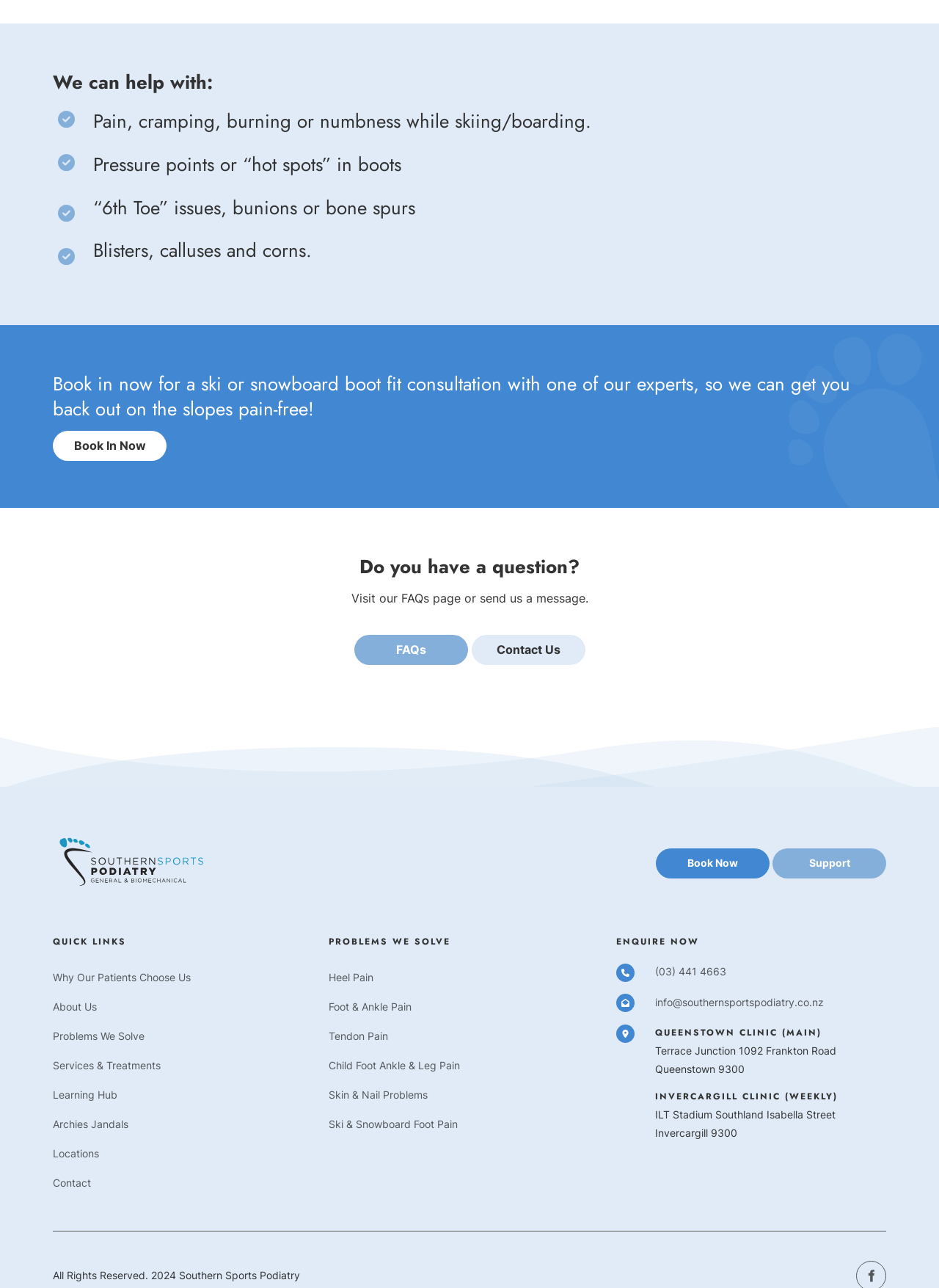Please locate the bounding box coordinates of the element that should be clicked to achieve the given instruction: "Visit the FAQs page".

[0.377, 0.493, 0.498, 0.516]